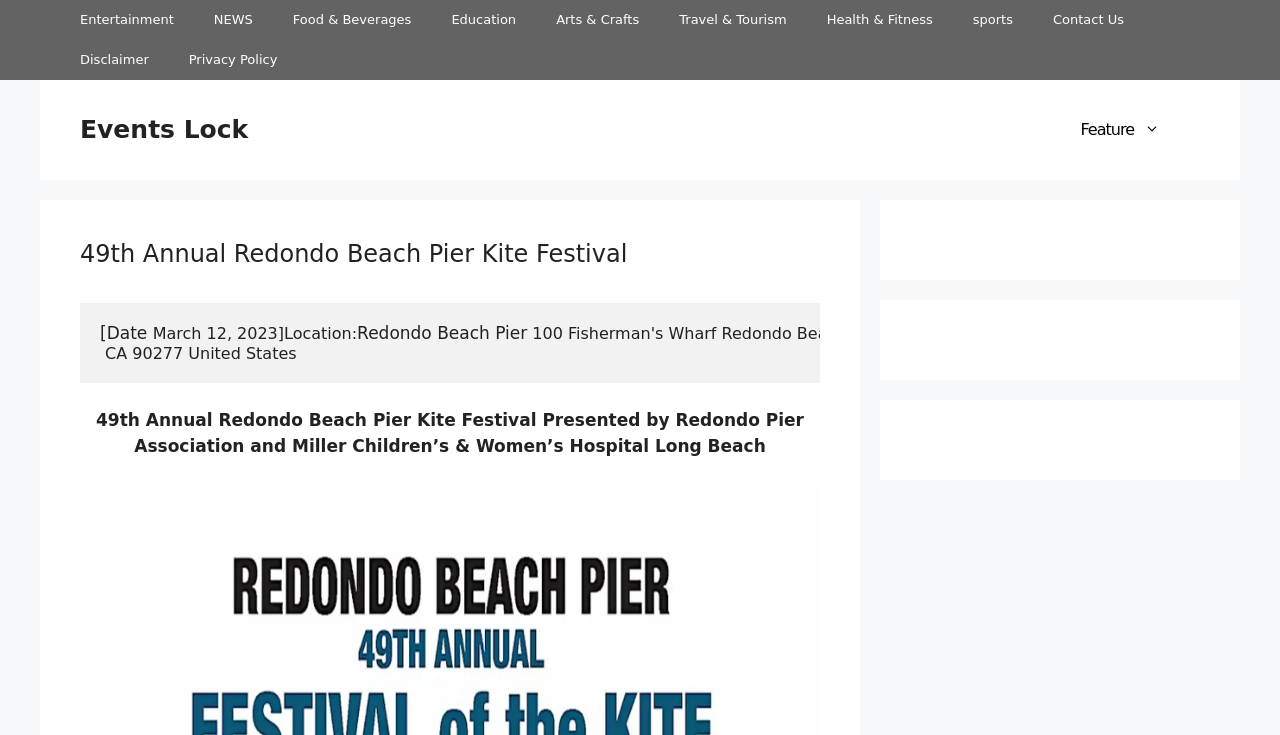Locate and generate the text content of the webpage's heading.

49th Annual Redondo Beach Pier Kite Festival